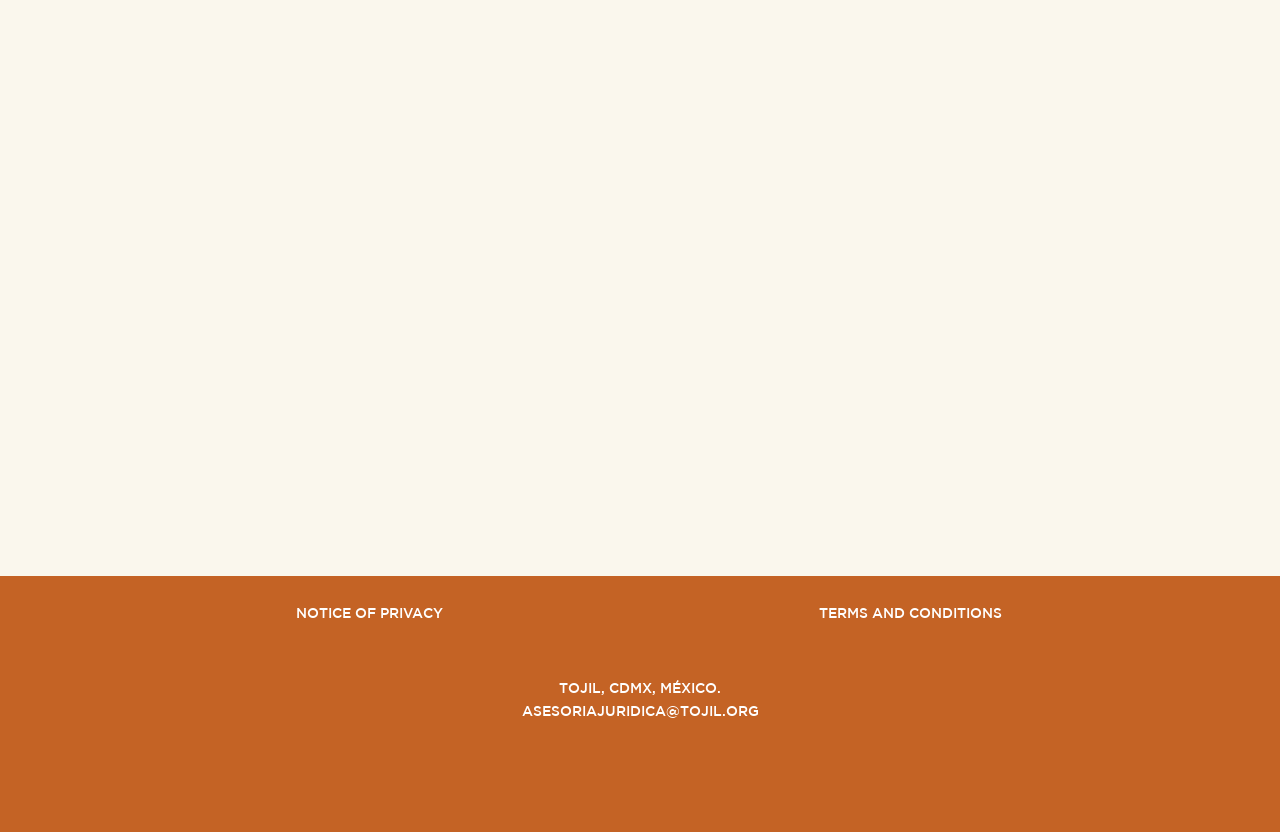Carefully observe the image and respond to the question with a detailed answer:
What is the label of the first input field?

The first input field has a label 'COMENTARIO *' which indicates that it is a required field for comments.